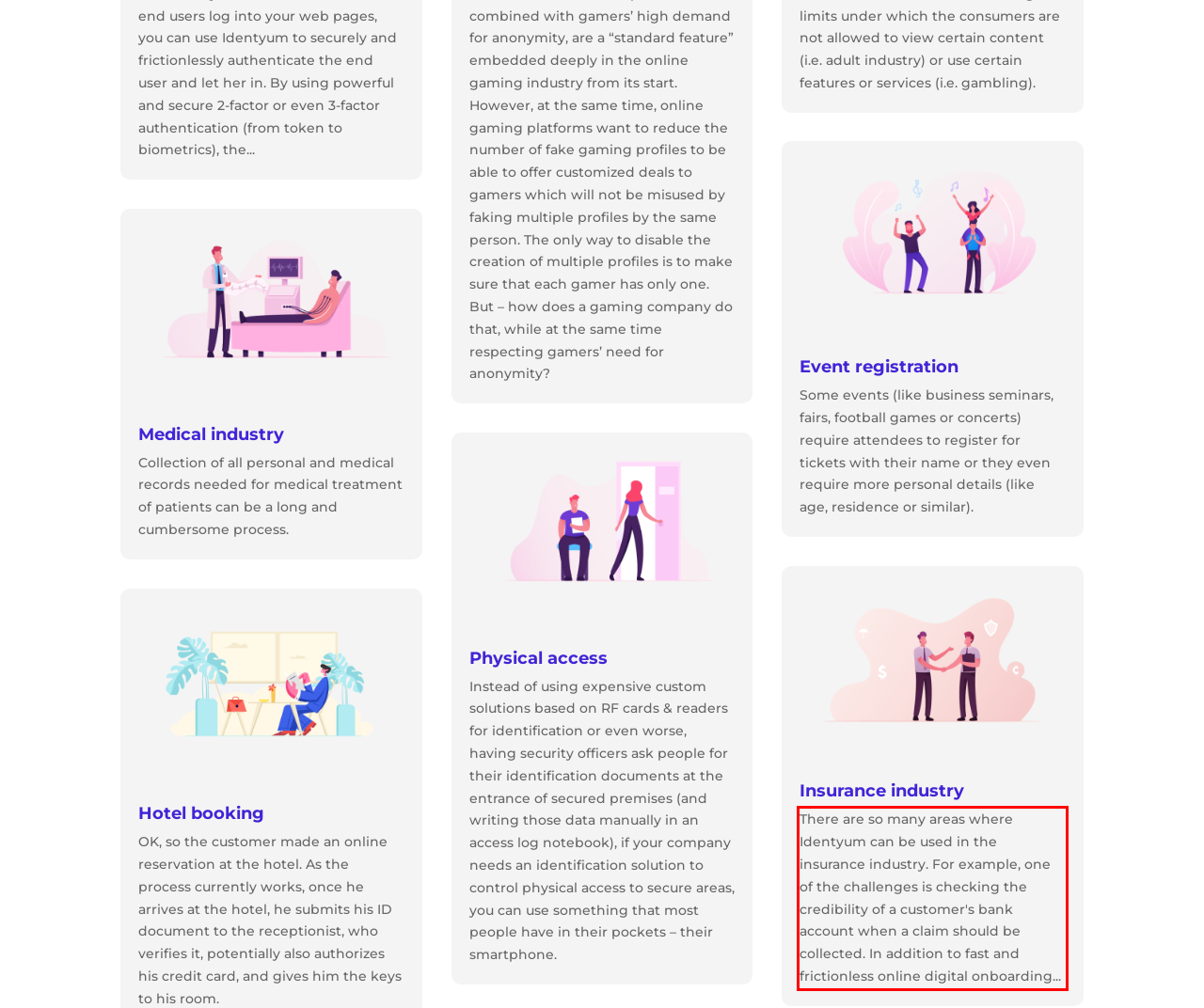Using the provided screenshot of a webpage, recognize the text inside the red rectangle bounding box by performing OCR.

There are so many areas where Identyum can be used in the insurance industry. For example, one of the challenges is checking the credibility of a customer's bank account when a claim should be collected. In addition to fast and frictionless online digital onboarding...